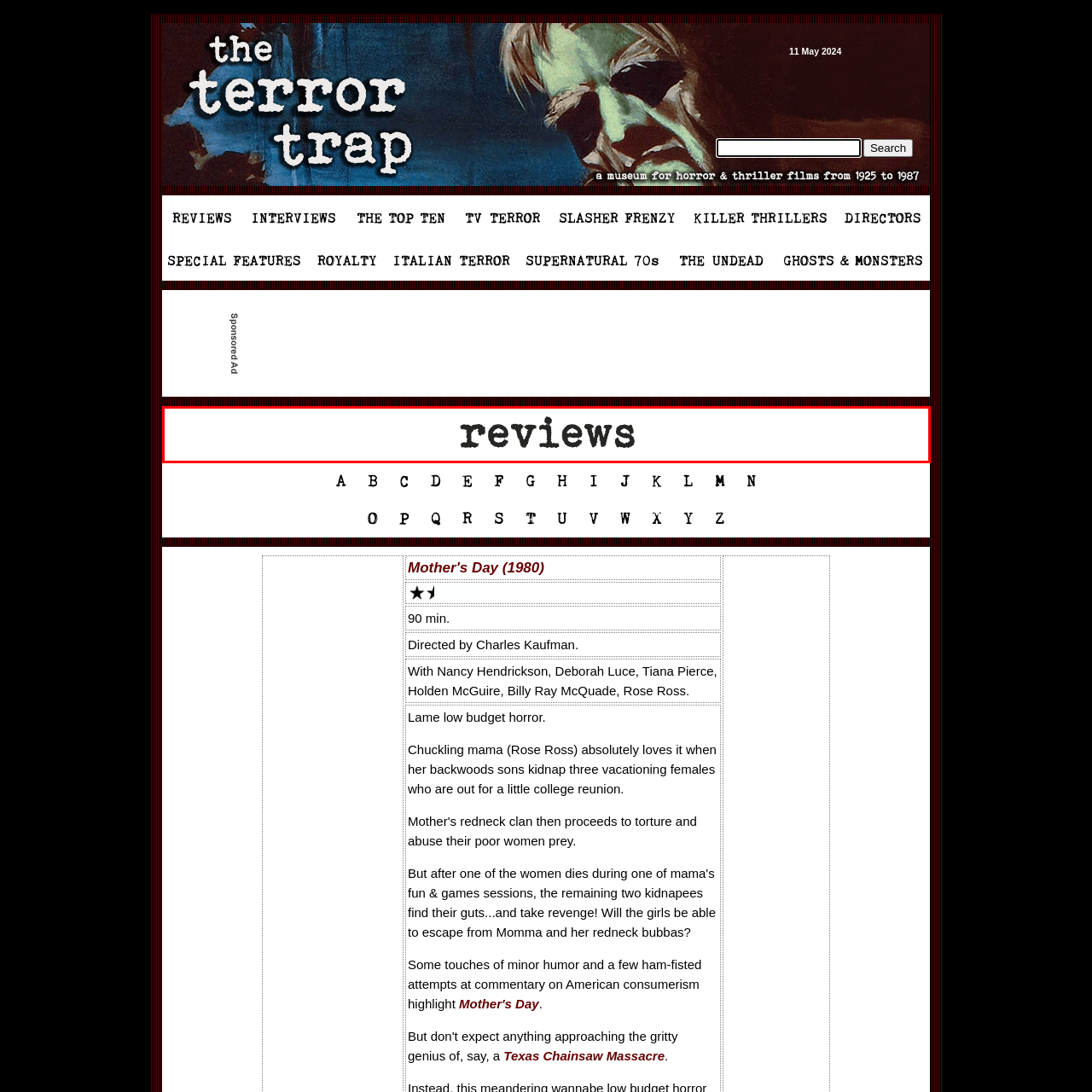Explain in detail what is happening in the image that is surrounded by the red box.

The image features the word "reviews" prominently displayed in a bold, stylized font. Each letter has a unique design, which contributes to an artistic appearance that suggests creativity and engagement. The background is simple, emphasizing the text, and the overall composition indicates it may be part of a section dedicated to user feedback or critiques, likely in relation to films or media, such as those featured on a review site focused on movies like "Mother's Day (1980)". This design encourages viewers to explore opinions and insights regarding specific works, highlighting the importance of community feedback in the cinematic experience.